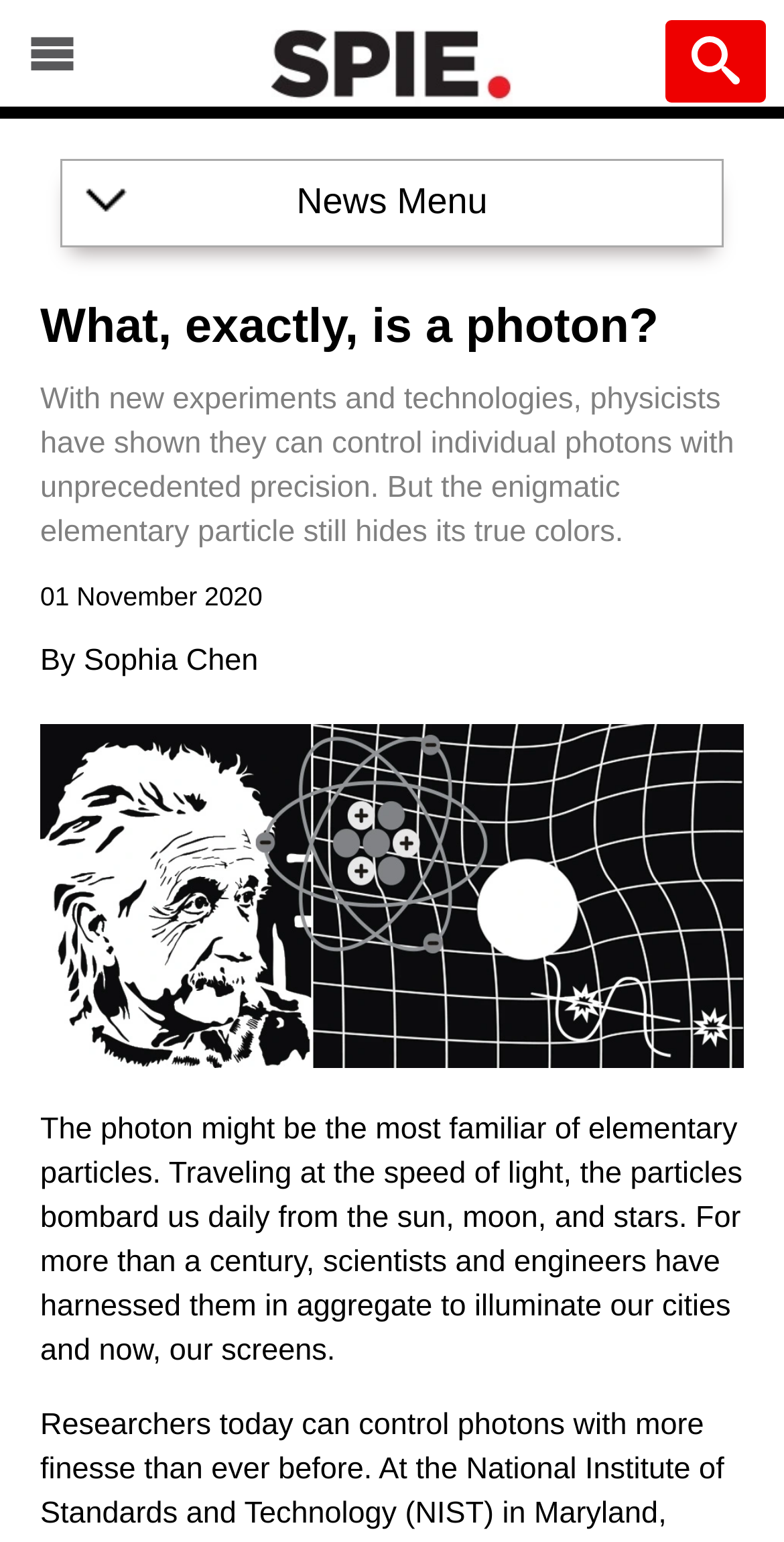Find and indicate the bounding box coordinates of the region you should select to follow the given instruction: "toggle search".

[0.837, 0.023, 0.987, 0.092]